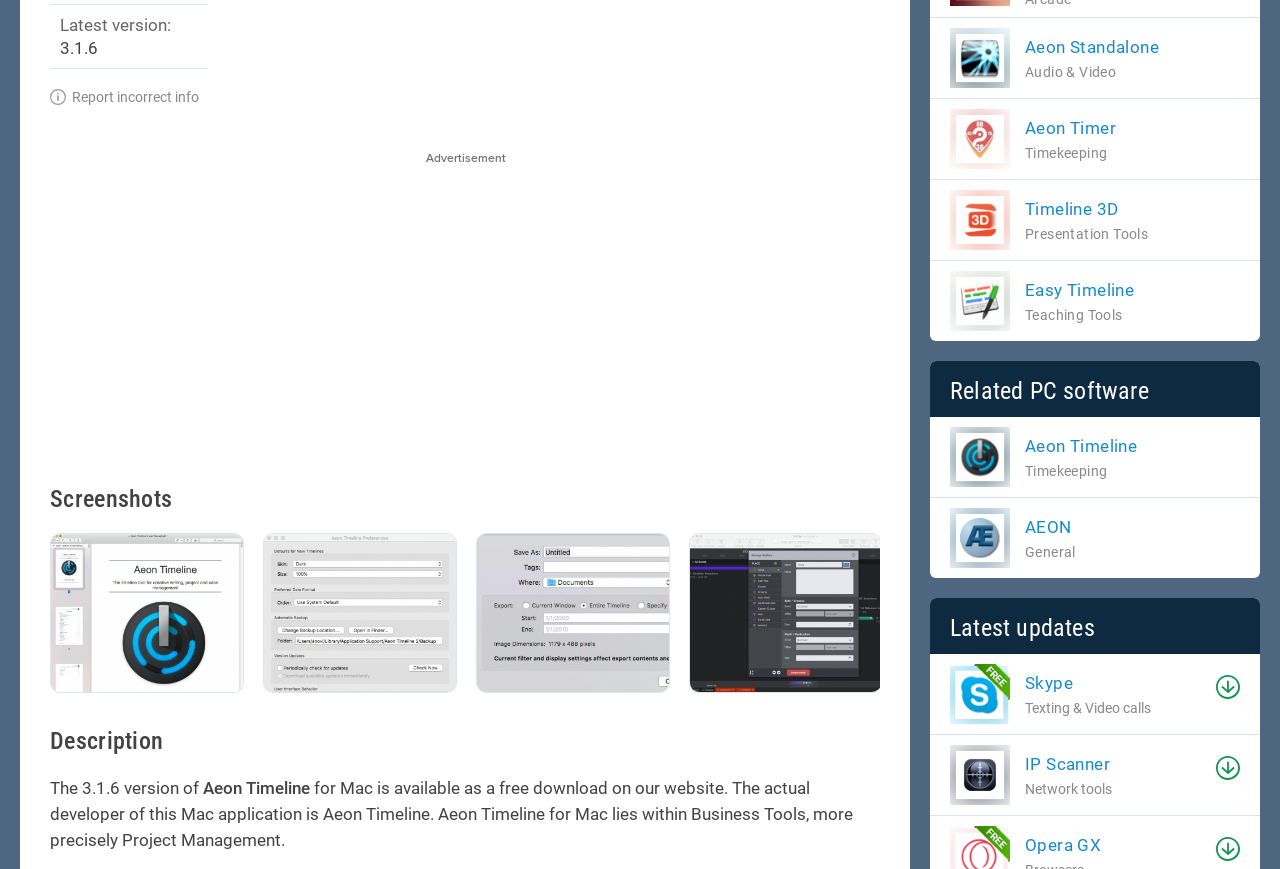From the webpage screenshot, predict the bounding box coordinates (top-left x, top-left y, bottom-right x, bottom-right y) for the UI element described here: alt="Screenshot"

[0.538, 0.613, 0.689, 0.797]